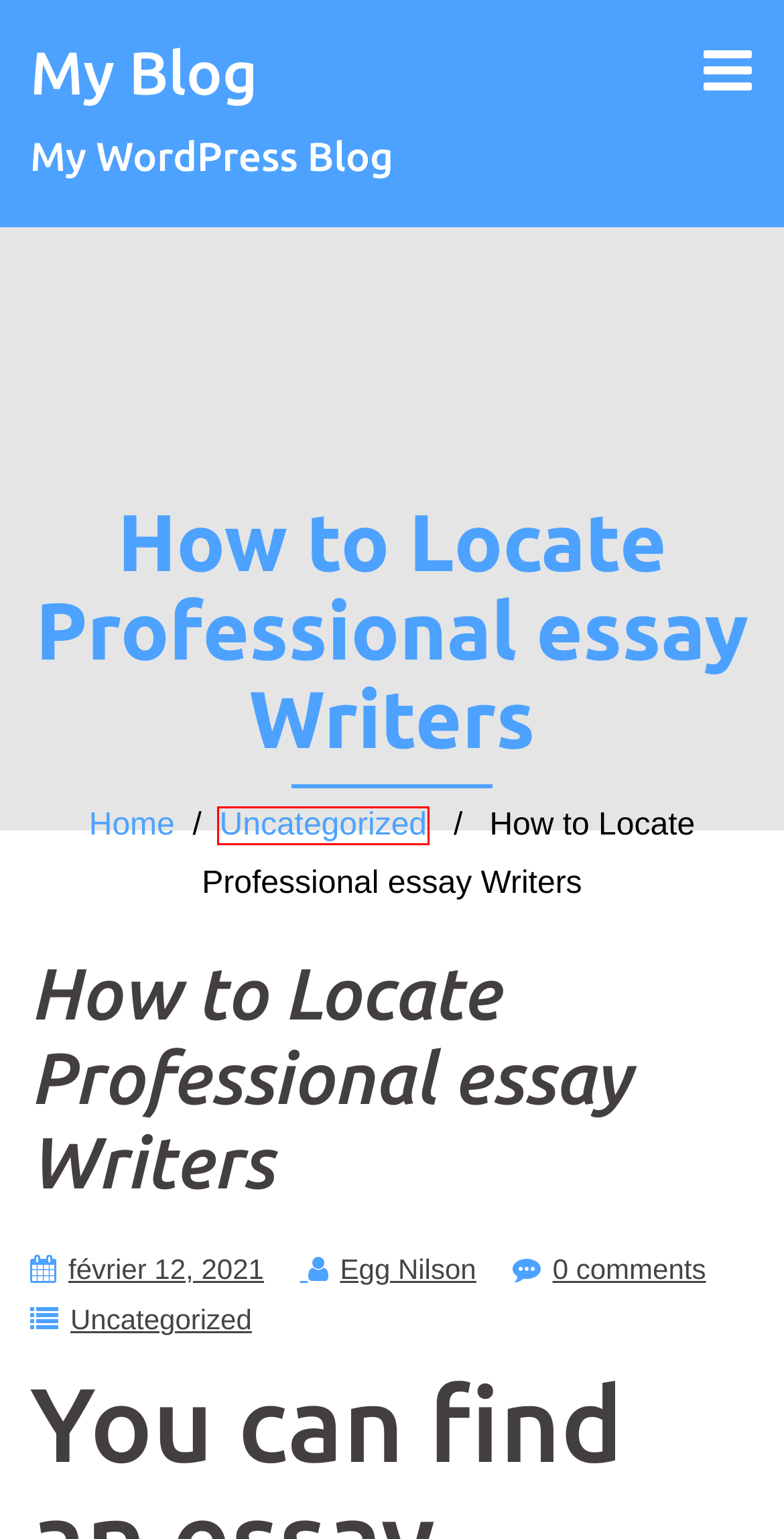Evaluate the webpage screenshot and identify the element within the red bounding box. Select the webpage description that best fits the new webpage after clicking the highlighted element. Here are the candidates:
A. My Blog – My WordPress Blog
B. The Forbidden Truth About Venezuelan Wife Unveiled By An Old Pro – My Blog
C. Egg Nilson – My Blog
D. Advise for Long Length Relationship Connection – My Blog
E. Hello world! – My Blog
F. Getting Free Gay Cams – My Blog
G. Uncategorized – My Blog
H. Hire Research Paper Writers – My Blog

G